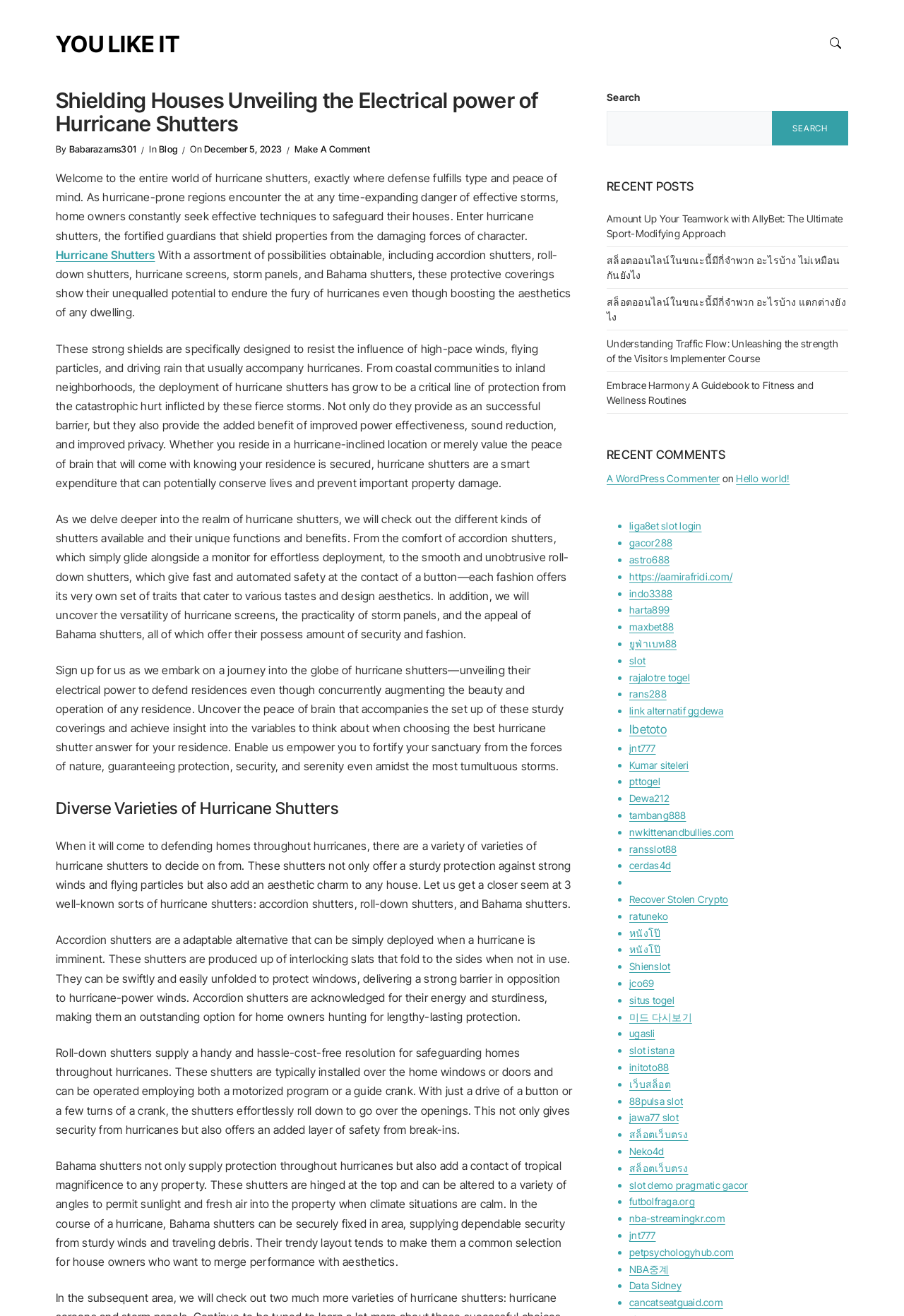Find the bounding box coordinates of the element you need to click on to perform this action: 'Click the SEARCH button'. The coordinates should be represented by four float values between 0 and 1, in the format [left, top, right, bottom].

[0.913, 0.026, 0.935, 0.041]